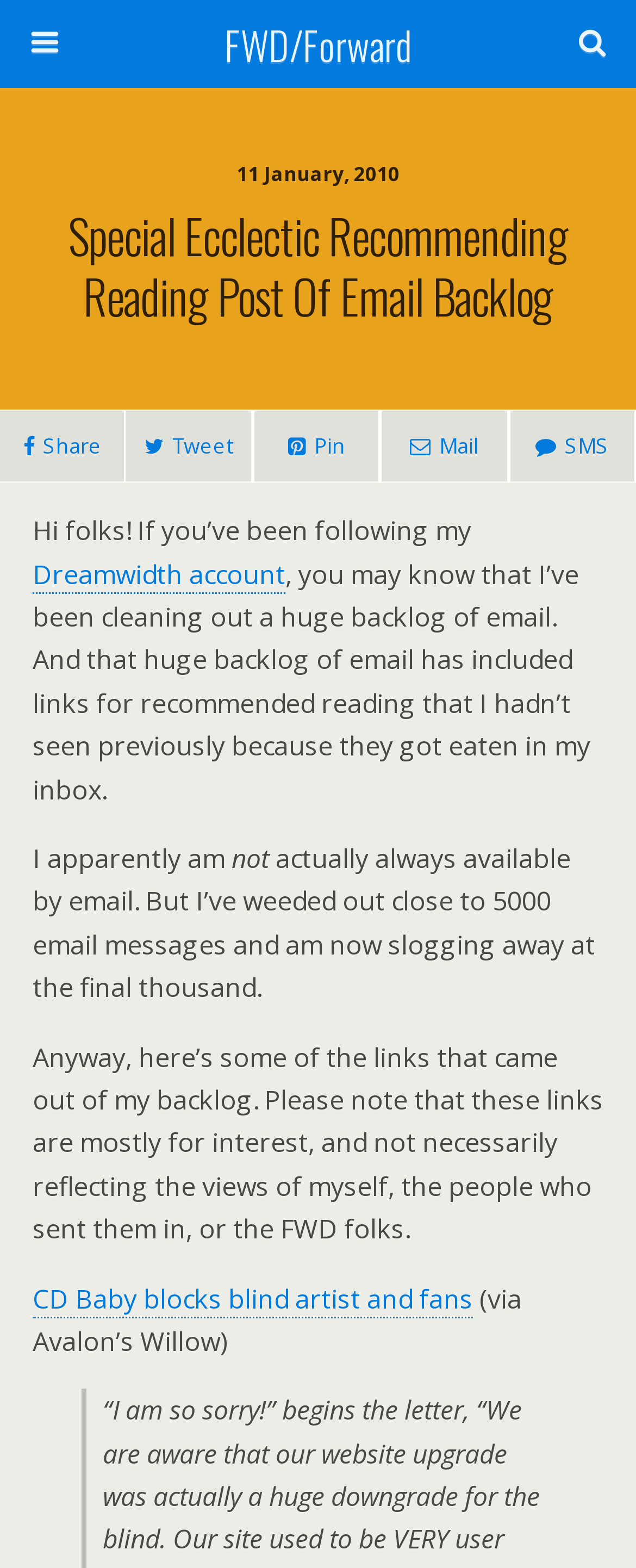Provide an in-depth caption for the contents of the webpage.

This webpage appears to be a blog post or article with a title "Special Ecclectic Recommending Reading Post Of Email Backlog" and a subtitle "FWD/Forward". At the top, there is a search bar with a text box and a search button, allowing users to search the website. 

Below the search bar, there is a date "11 January, 2010" displayed. The main content of the webpage starts with a heading that matches the title of the webpage. 

On the left side, there are four social media links, including Share, Tweet, Pin, and Mail, which allow users to share the content on various platforms. 

The main article begins with a greeting "Hi folks!" and explains that the author has been cleaning out a huge backlog of email and has found links for recommended reading. The text continues to describe the process of weeding out email messages and the intention of sharing the links. 

The article then lists several links with descriptions, including "CD Baby blocks blind artist and fans" with a note indicating the source of the link. The links are likely the recommended readings that the author has found in their email backlog.